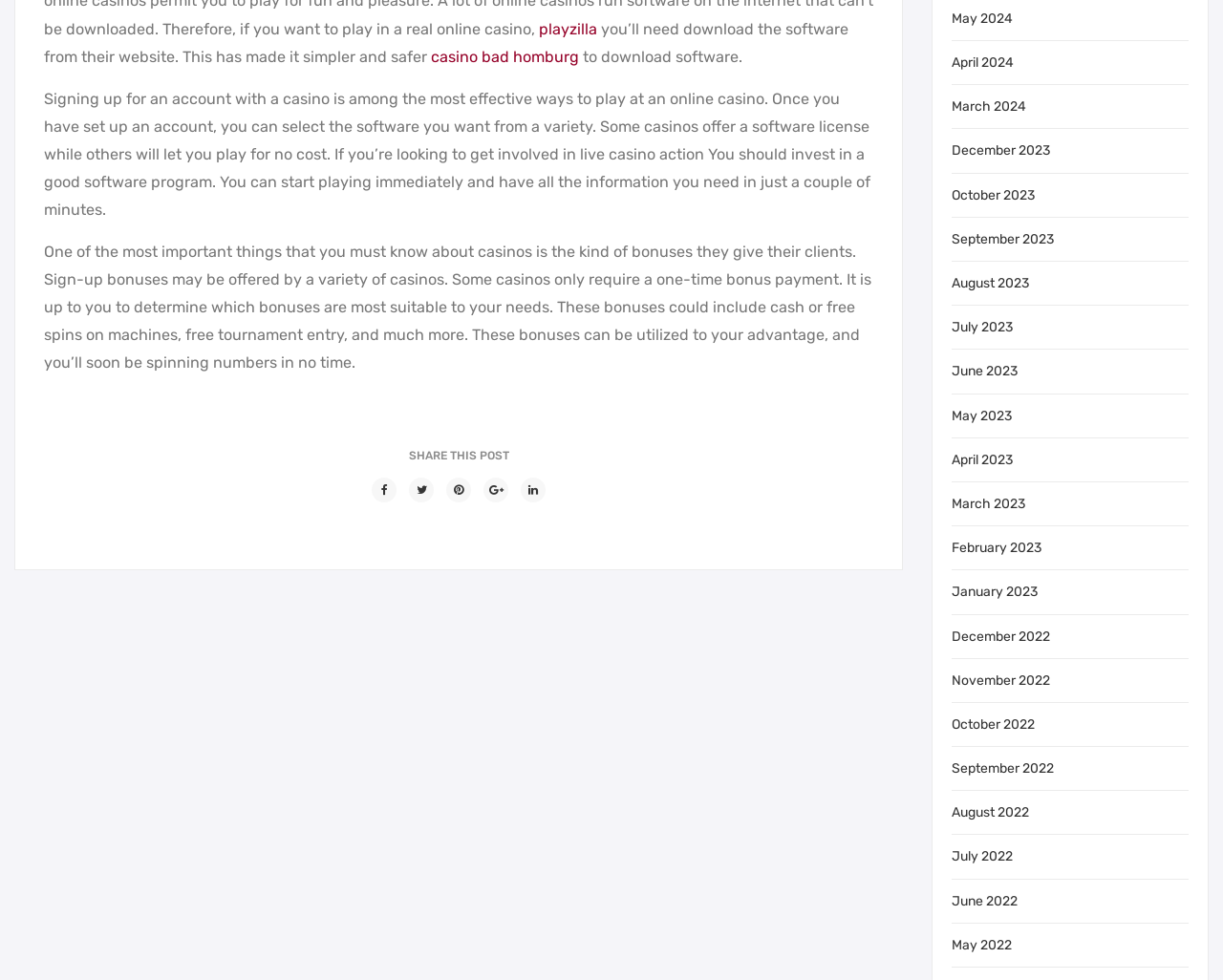Please identify the bounding box coordinates of the area I need to click to accomplish the following instruction: "click on the 'playzilla' link".

[0.441, 0.02, 0.488, 0.039]